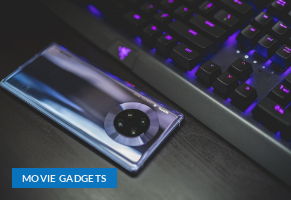What is the shape of the camera module?
Look at the image and respond with a single word or a short phrase.

Circular